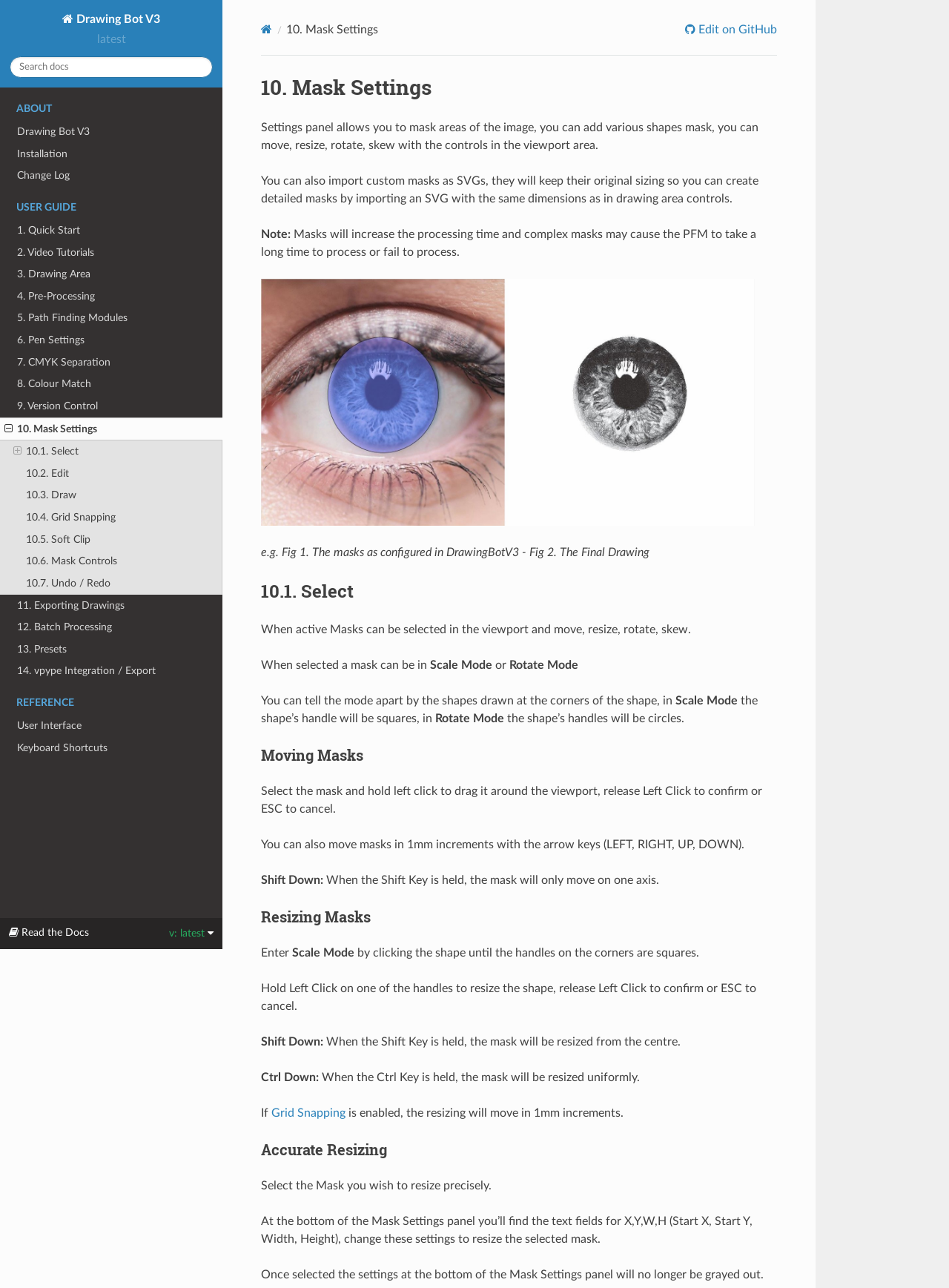What happens when the Shift key is held while moving a mask?
Please give a detailed and elaborate answer to the question.

When the Shift key is held, the mask will only move on one axis, allowing for more precise control.